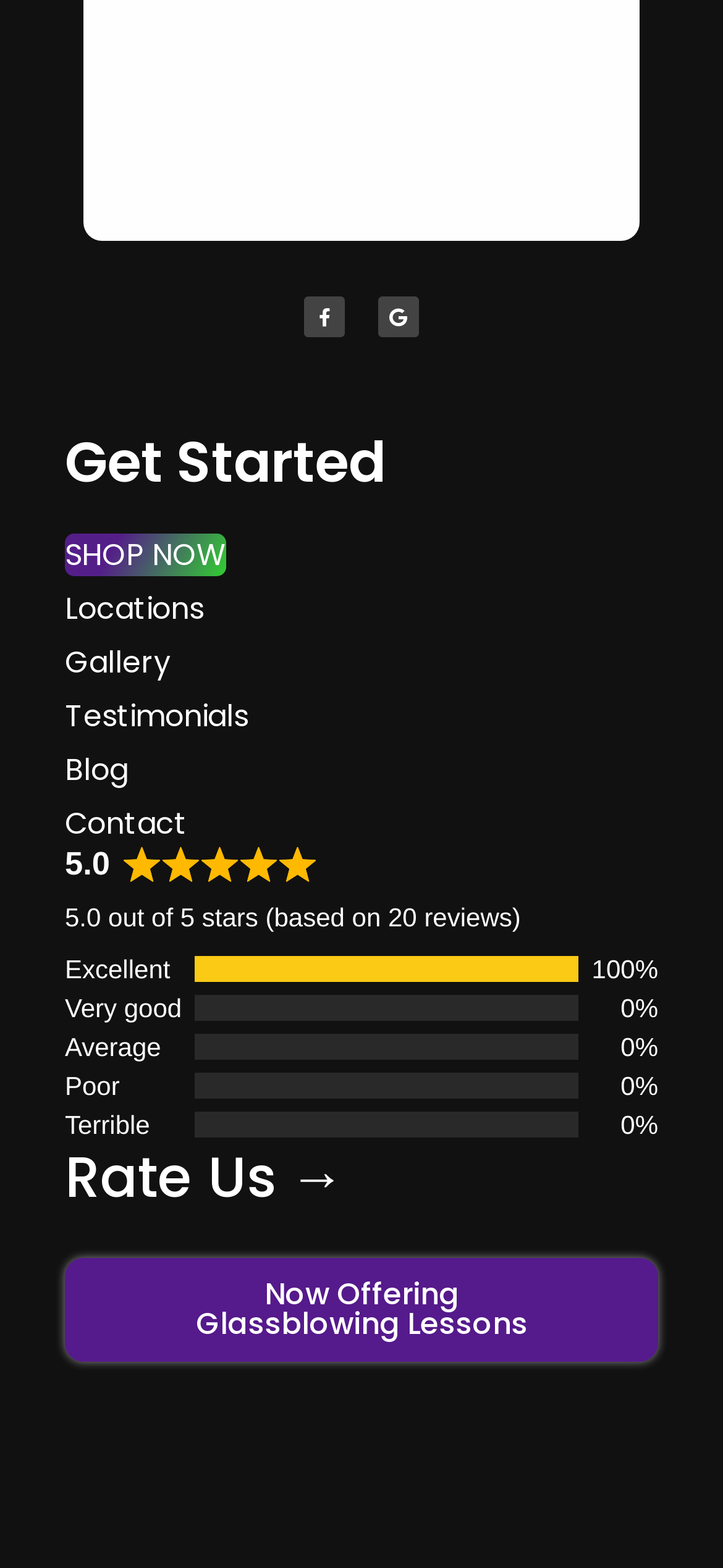Please mark the bounding box coordinates of the area that should be clicked to carry out the instruction: "View Gallery".

[0.09, 0.408, 0.91, 0.437]